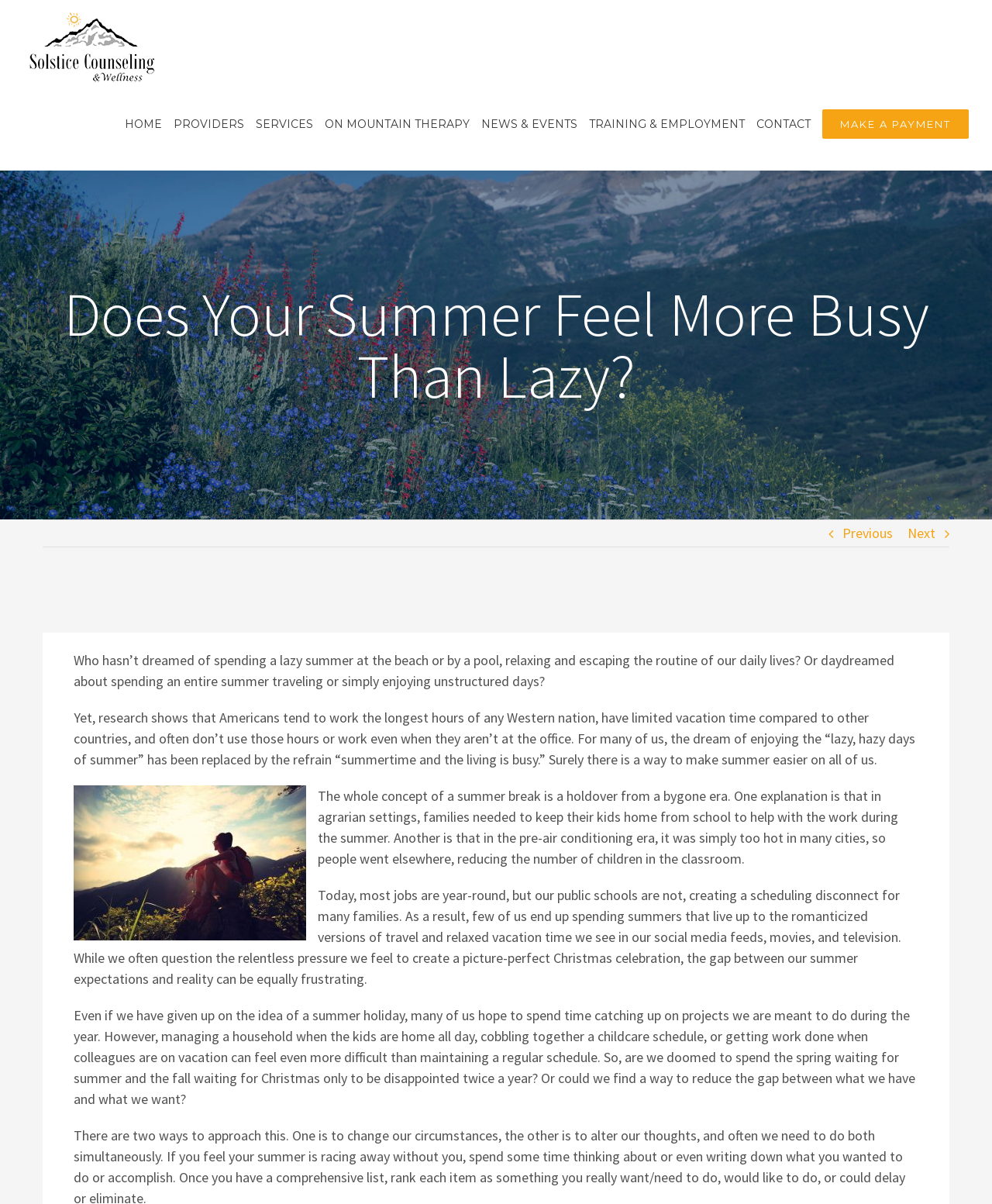Locate the coordinates of the bounding box for the clickable region that fulfills this instruction: "Click the CONTACT link".

[0.762, 0.071, 0.817, 0.135]